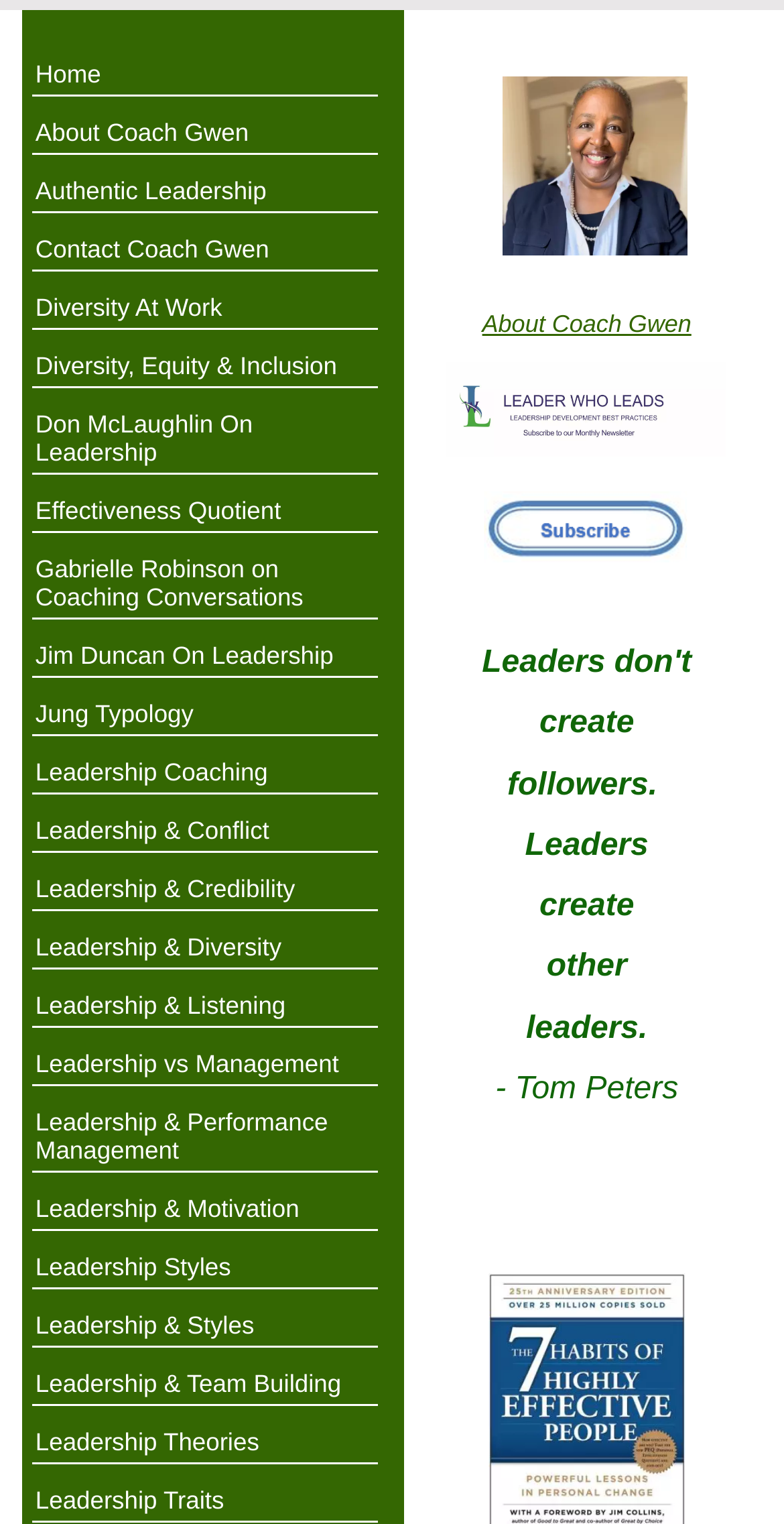Can you pinpoint the bounding box coordinates for the clickable element required for this instruction: "Subscribe to the monthly newsletter"? The coordinates should be four float numbers between 0 and 1, i.e., [left, top, right, bottom].

[0.614, 0.355, 0.883, 0.373]